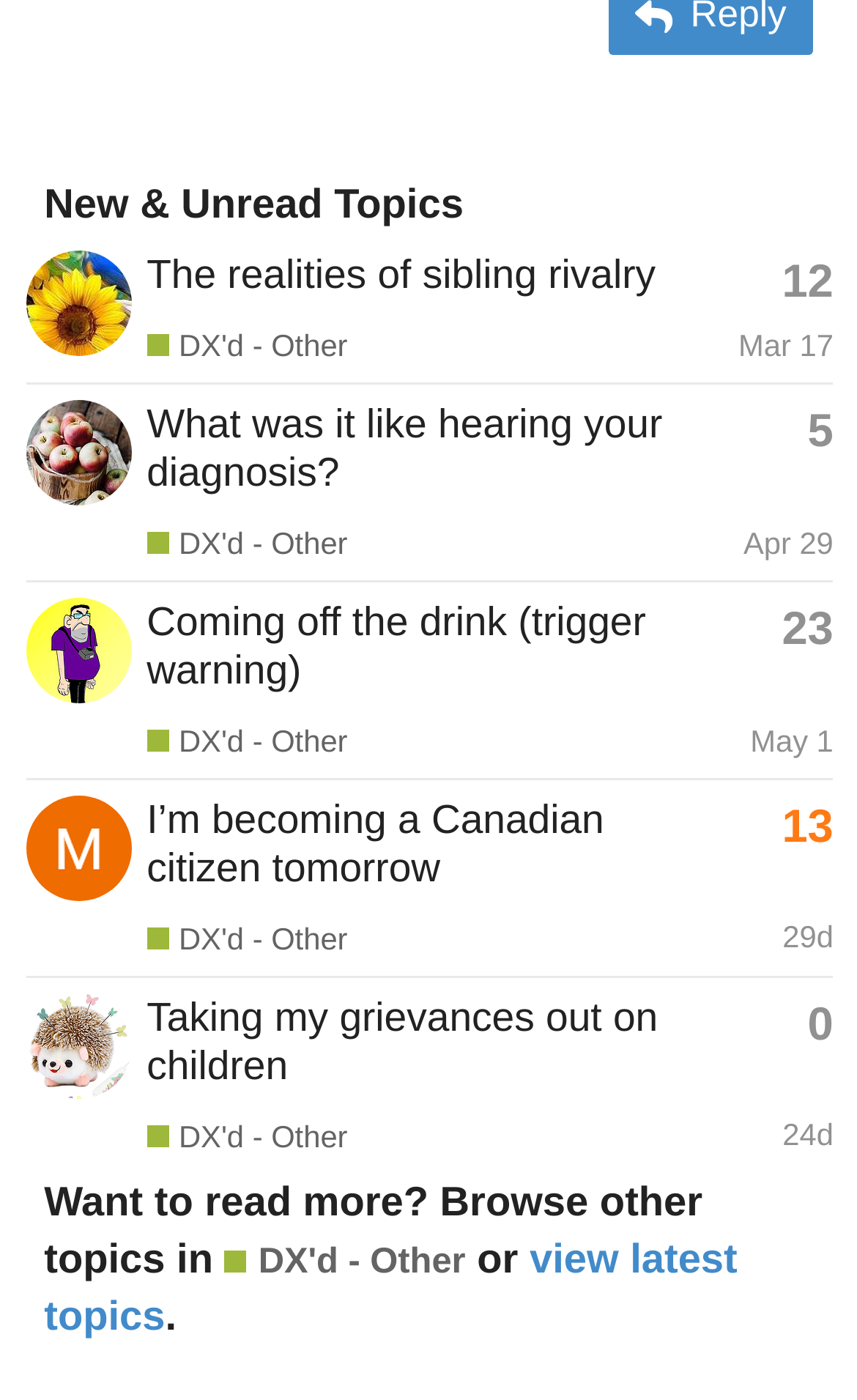Please identify the bounding box coordinates of the region to click in order to complete the task: "Read the post 'What was it like hearing your diagnosis?'". The coordinates must be four float numbers between 0 and 1, specified as [left, top, right, bottom].

[0.029, 0.274, 0.973, 0.415]